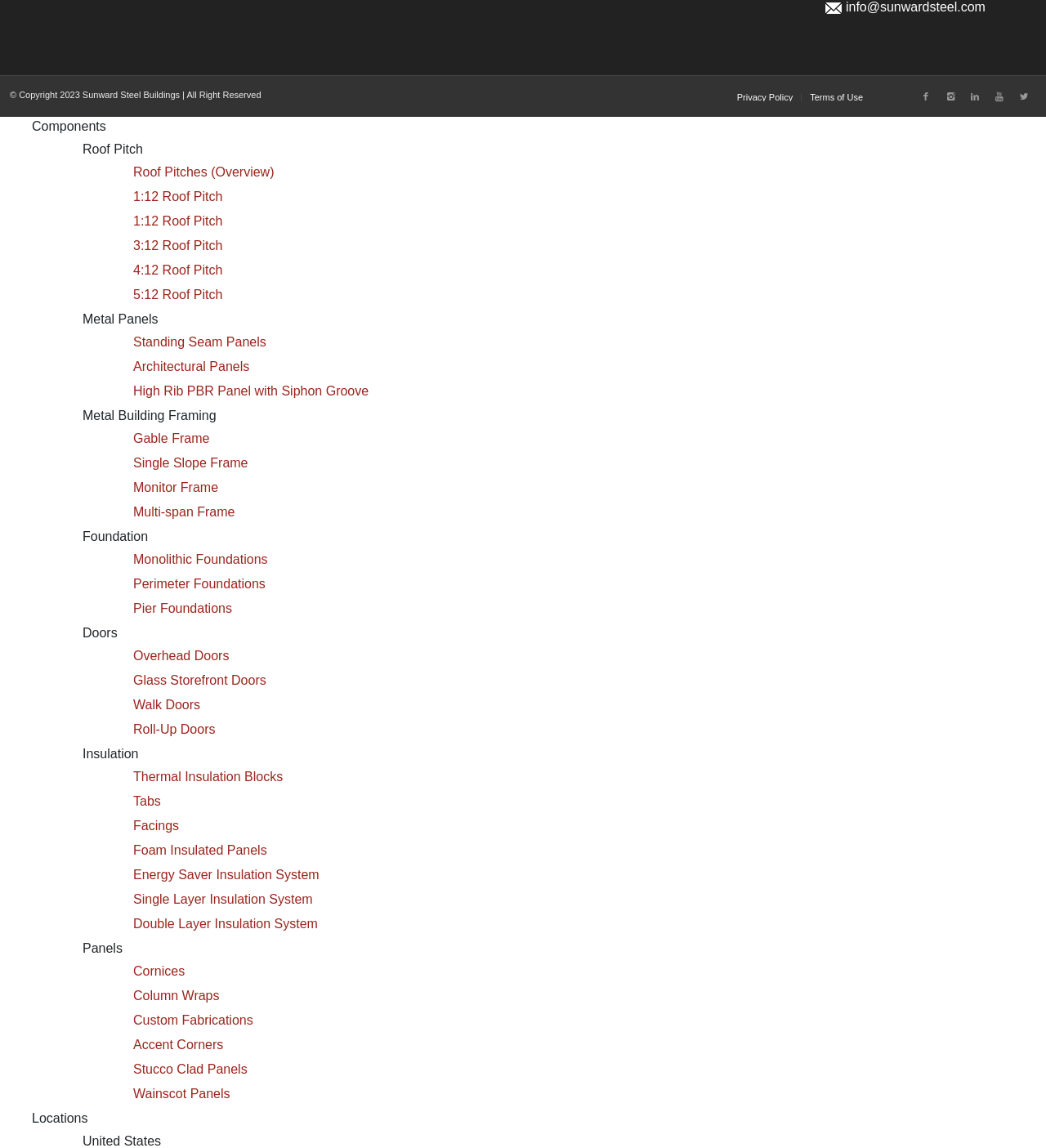How many types of roof pitches are available?
From the image, provide a succinct answer in one word or a short phrase.

5